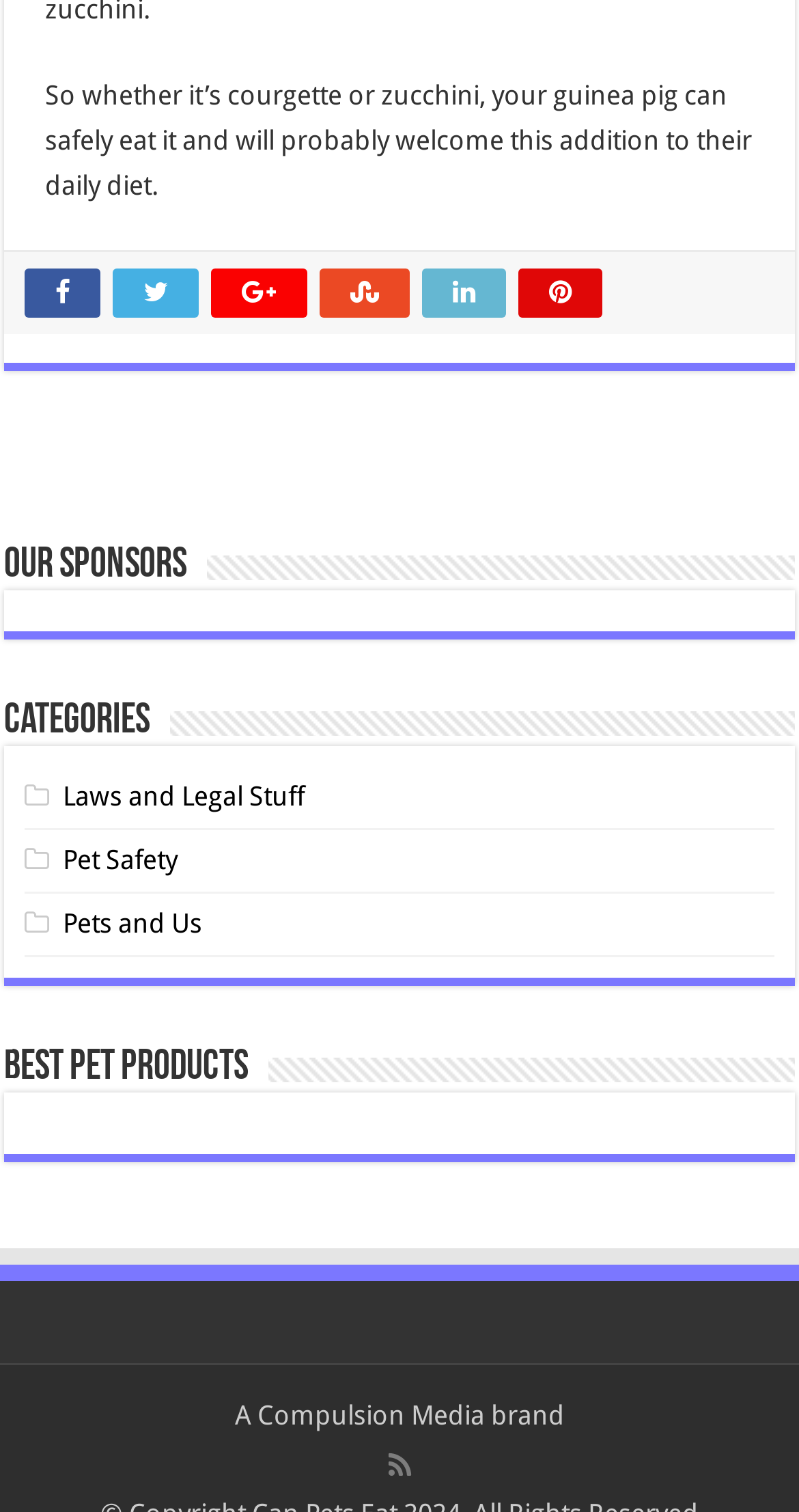From the webpage screenshot, predict the bounding box coordinates (top-left x, top-left y, bottom-right x, bottom-right y) for the UI element described here: Laws and Legal Stuff

[0.079, 0.516, 0.382, 0.537]